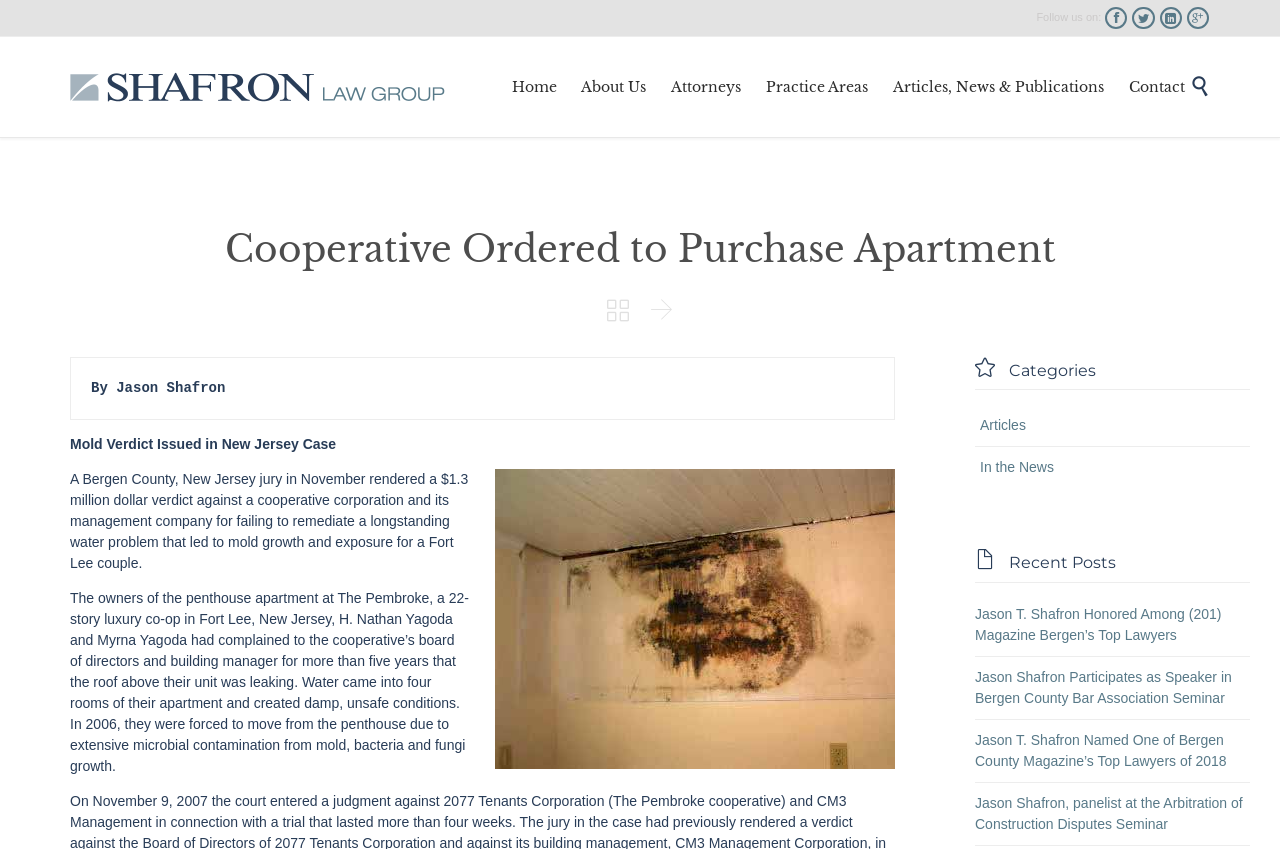Pinpoint the bounding box coordinates of the element you need to click to execute the following instruction: "Go to Home page". The bounding box should be represented by four float numbers between 0 and 1, in the format [left, top, right, bottom].

[0.393, 0.088, 0.441, 0.117]